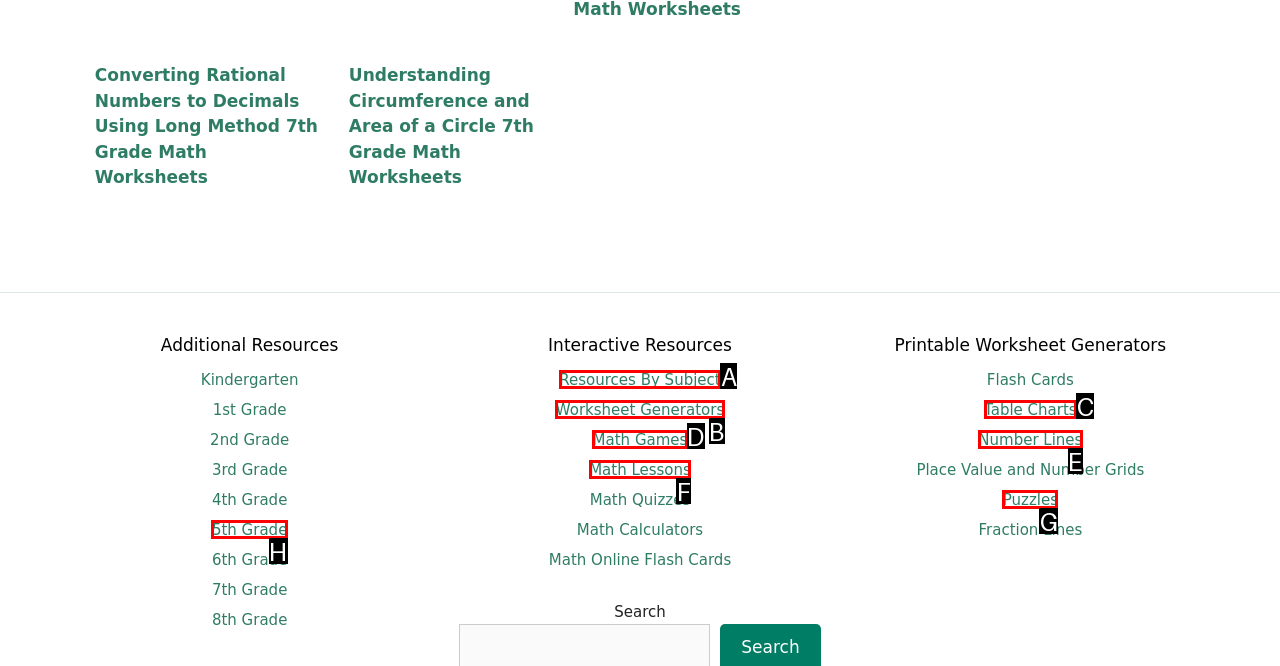Determine the UI element that matches the description: Number Lines
Answer with the letter from the given choices.

E